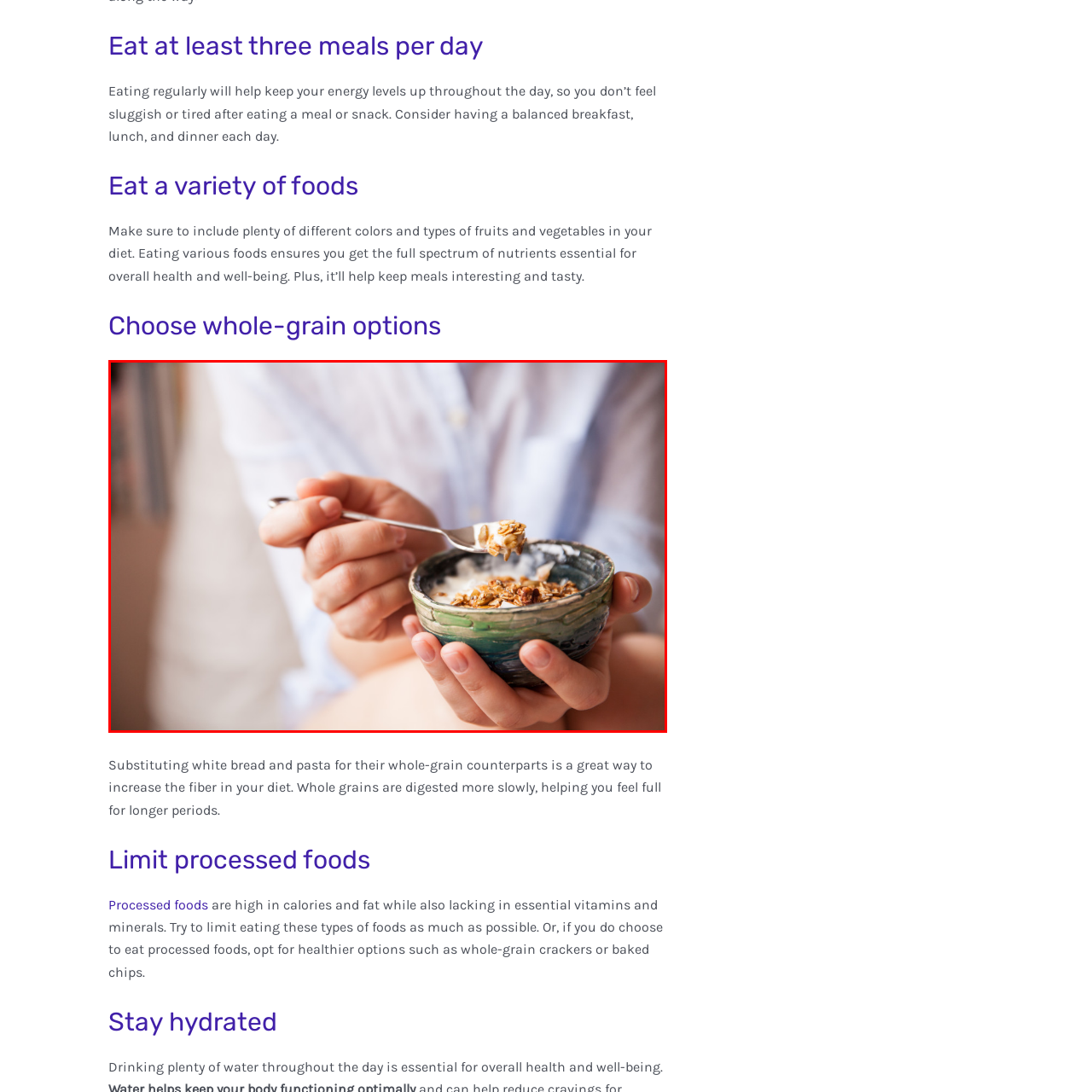Give an in-depth description of the image highlighted with the red boundary.

A close-up of a person's hands holding a beautifully crafted ceramic bowl filled with a mixture of yogurt and granola. The individual appears to be enjoying a wholesome meal, as they bring a spoonful of the granola and yogurt mixture towards their mouth. The bowl has a unique, textured design and a calming blue-green color, reflecting a cozy and inviting atmosphere. This image emphasizes the importance of healthy eating habits, showcasing a simple yet nutritious choice that aligns with dietary recommendations to eat a variety of foods and incorporate whole grains into meals.